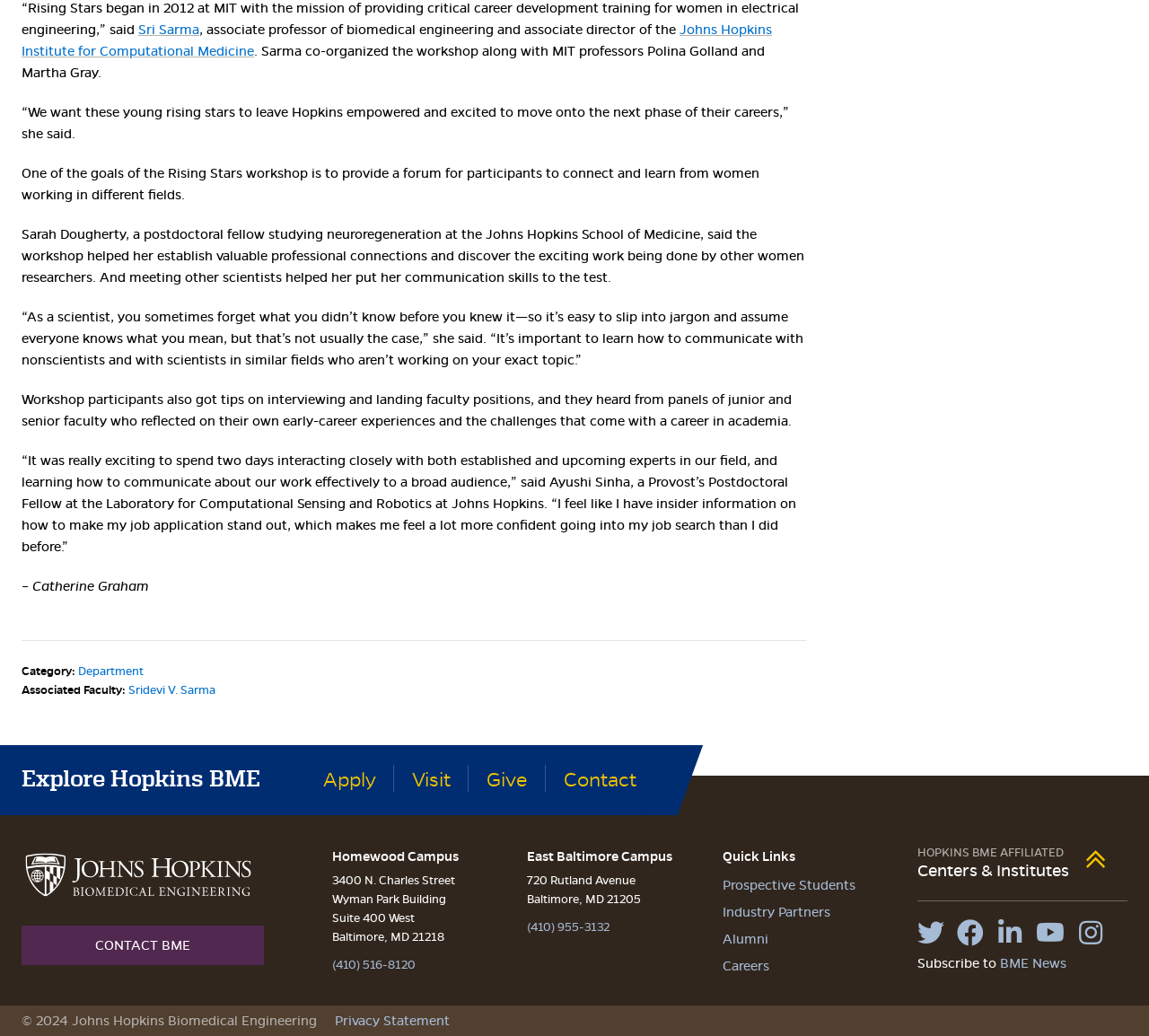Find the bounding box coordinates of the clickable element required to execute the following instruction: "Visit the 'Johns Hopkins Biomedical Engineering' website". Provide the coordinates as four float numbers between 0 and 1, i.e., [left, top, right, bottom].

[0.019, 0.816, 0.222, 0.872]